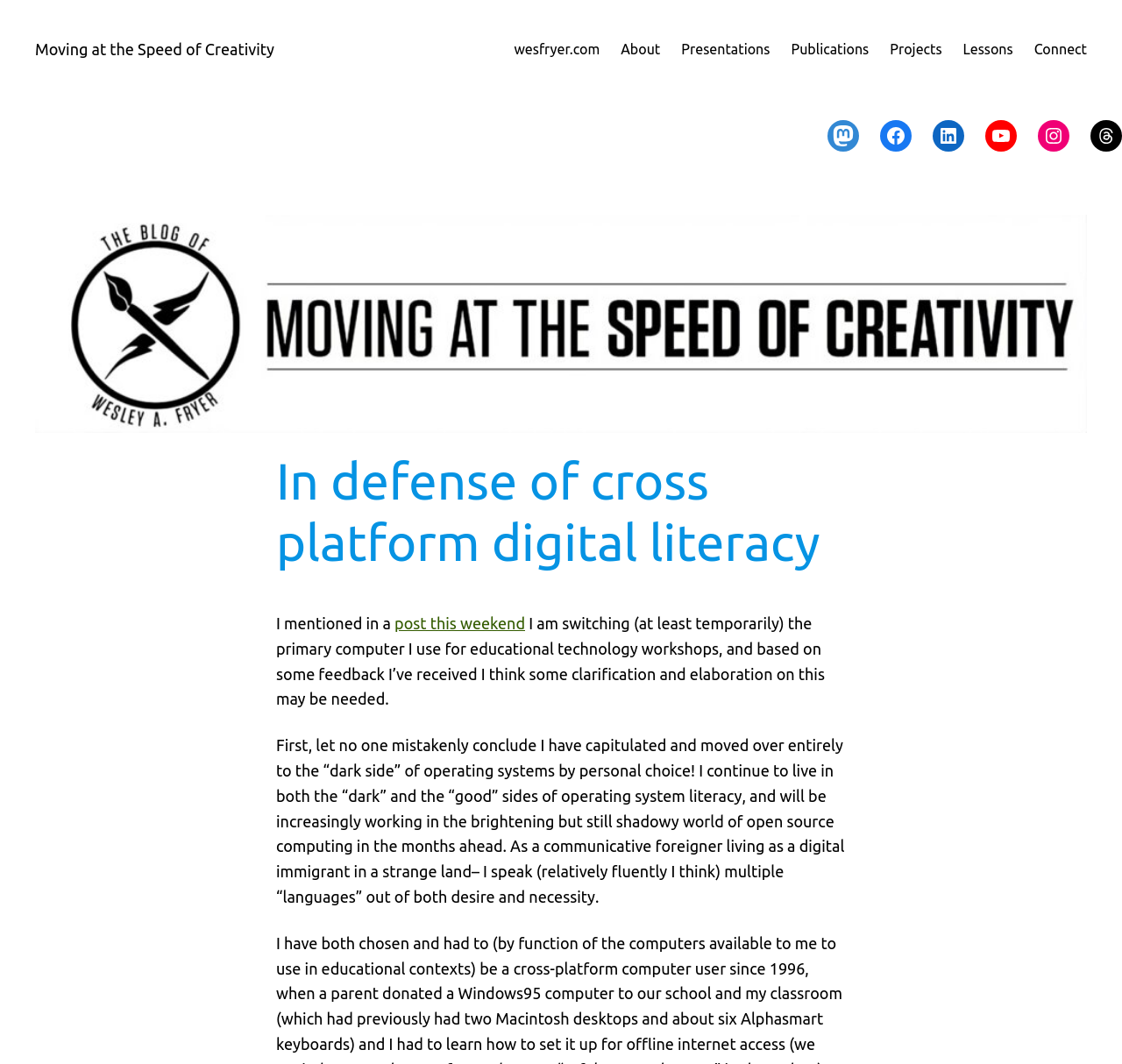Identify the bounding box for the UI element described as: "Presentations". Ensure the coordinates are four float numbers between 0 and 1, formatted as [left, top, right, bottom].

[0.607, 0.036, 0.686, 0.057]